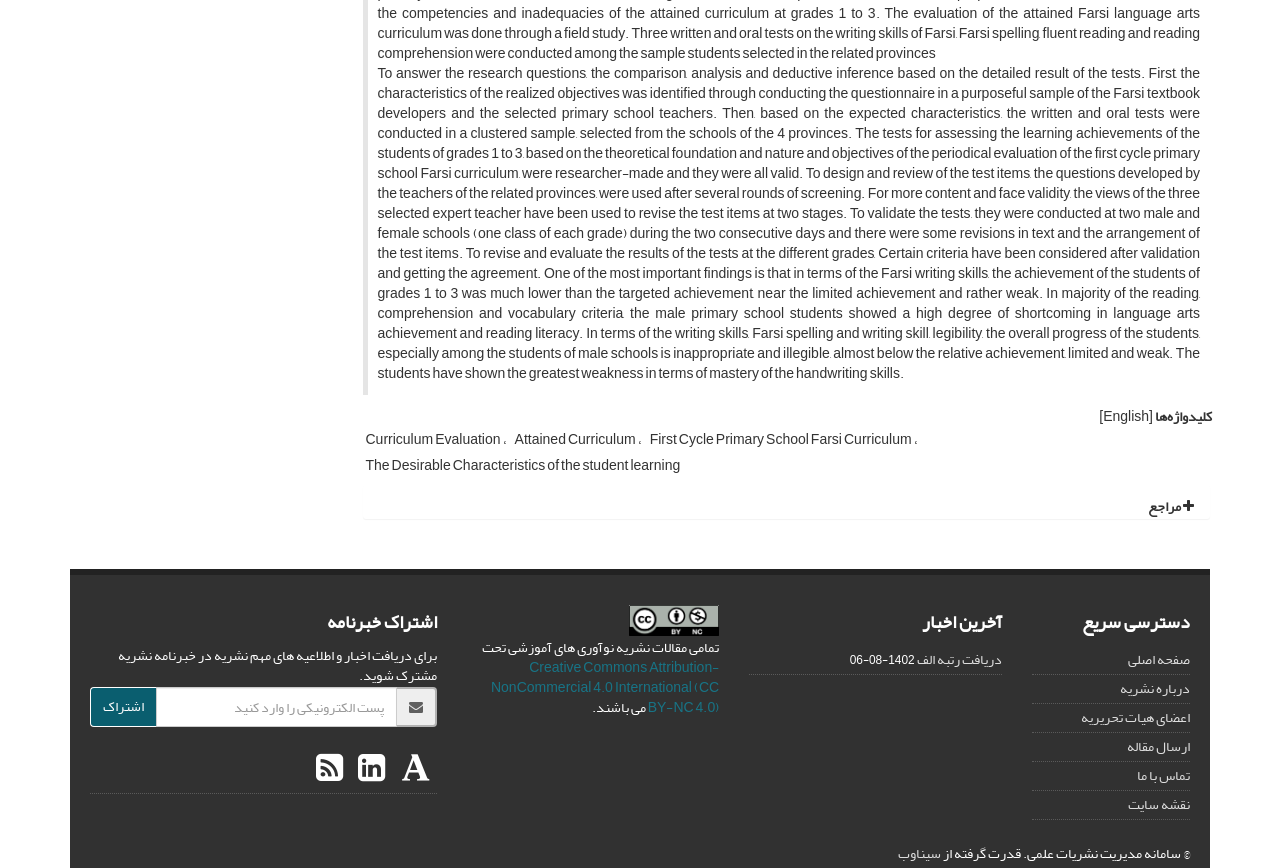Based on the element description صفحه اصلی, identify the bounding box of the UI element in the given webpage screenshot. The coordinates should be in the format (top-left x, top-left y, bottom-right x, bottom-right y) and must be between 0 and 1.

[0.881, 0.744, 0.93, 0.775]